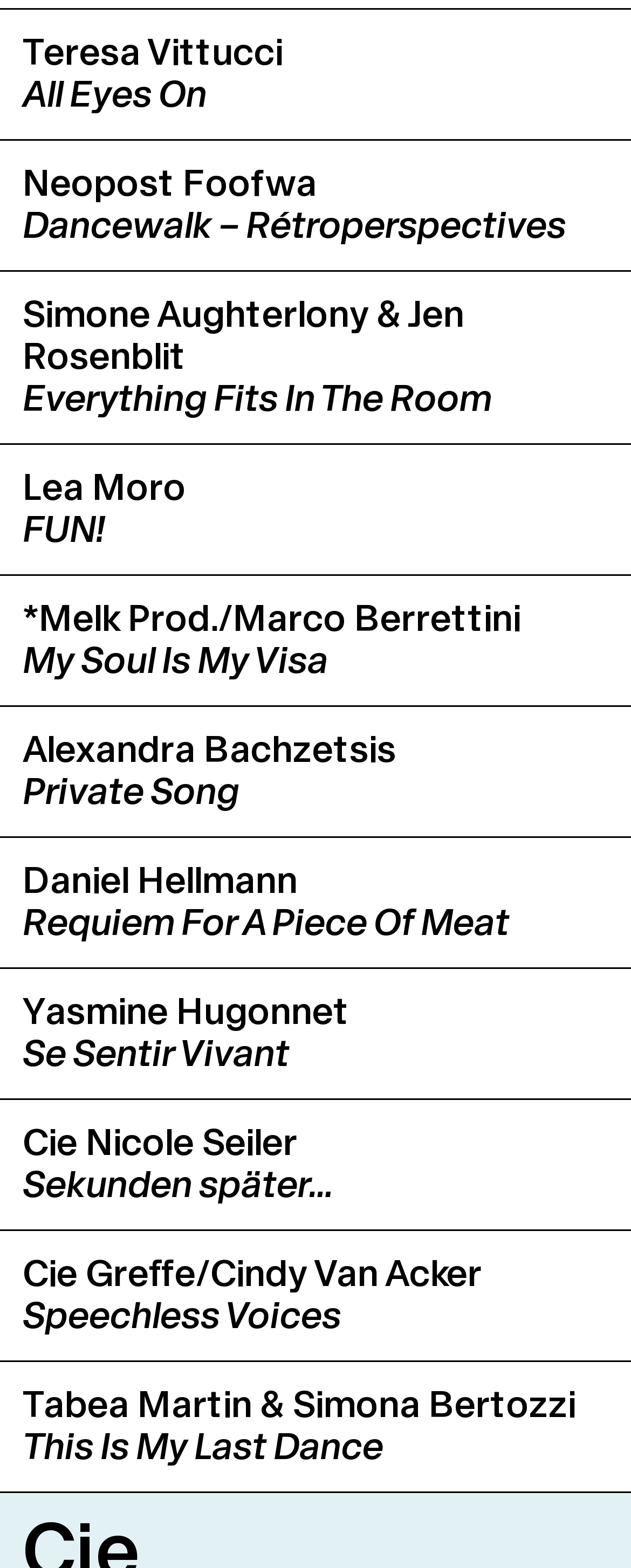Find and specify the bounding box coordinates that correspond to the clickable region for the instruction: "Click on 'Simone Aughterlony & Jen Rosenblit Everything Fits In The Room'".

[0.0, 0.173, 1.0, 0.283]